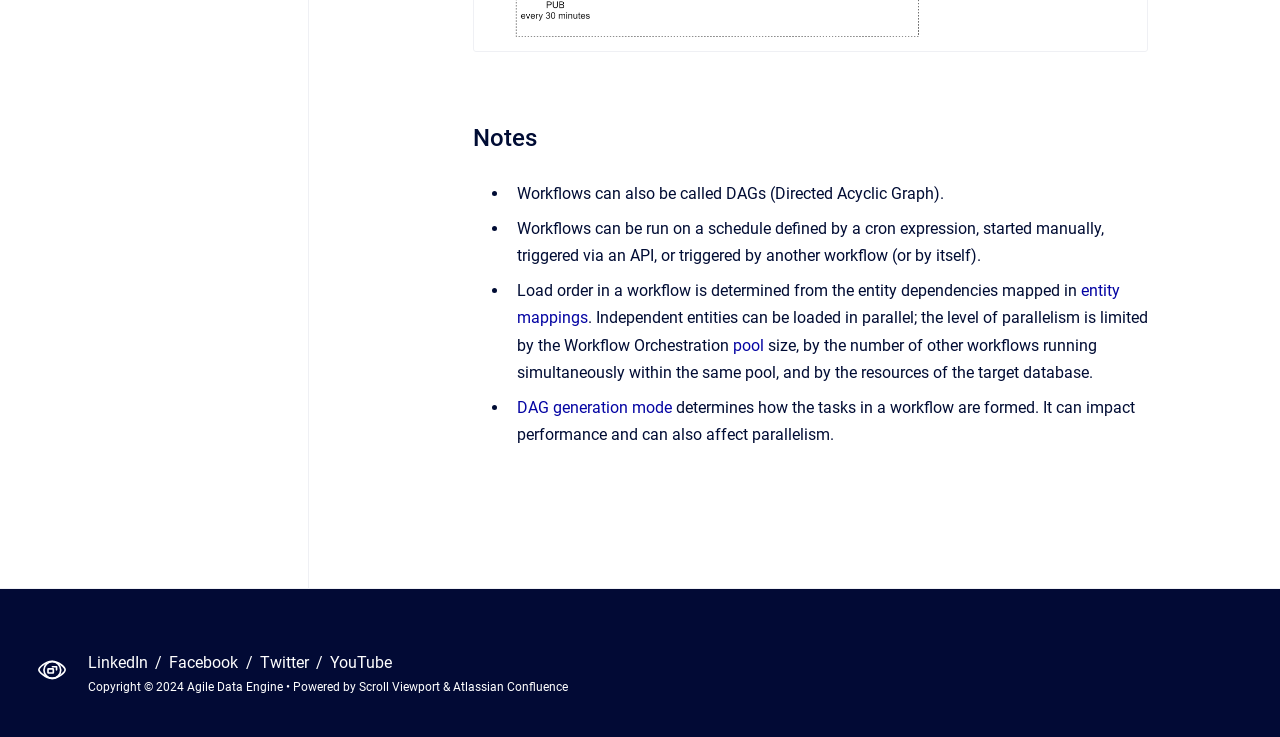Provide a one-word or short-phrase answer to the question:
How can a workflow be triggered?

Manually or via API